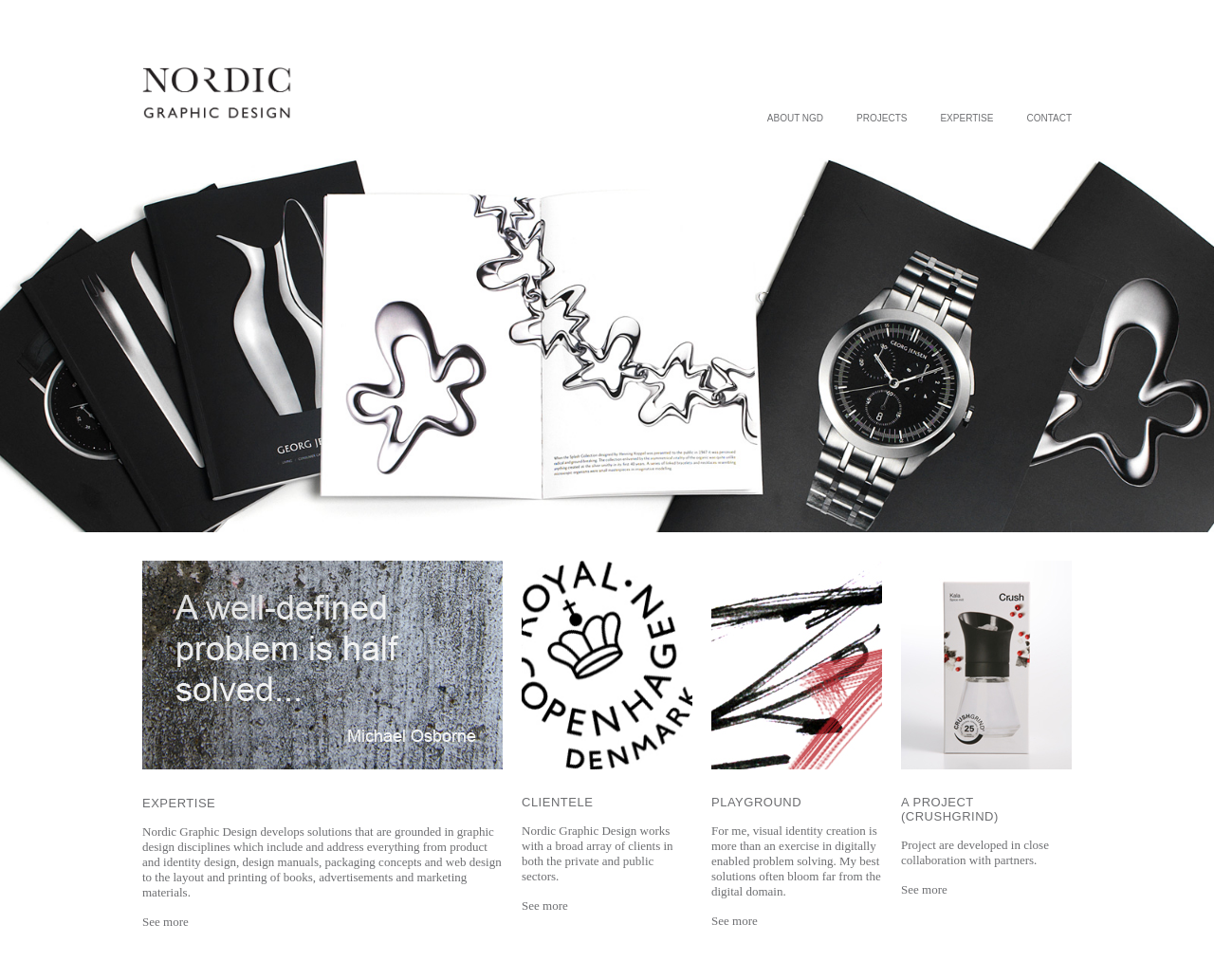Using the given description, provide the bounding box coordinates formatted as (top-left x, top-left y, bottom-right x, bottom-right y), with all values being floating point numbers between 0 and 1. Description: title="Clientele"

[0.43, 0.774, 0.57, 0.788]